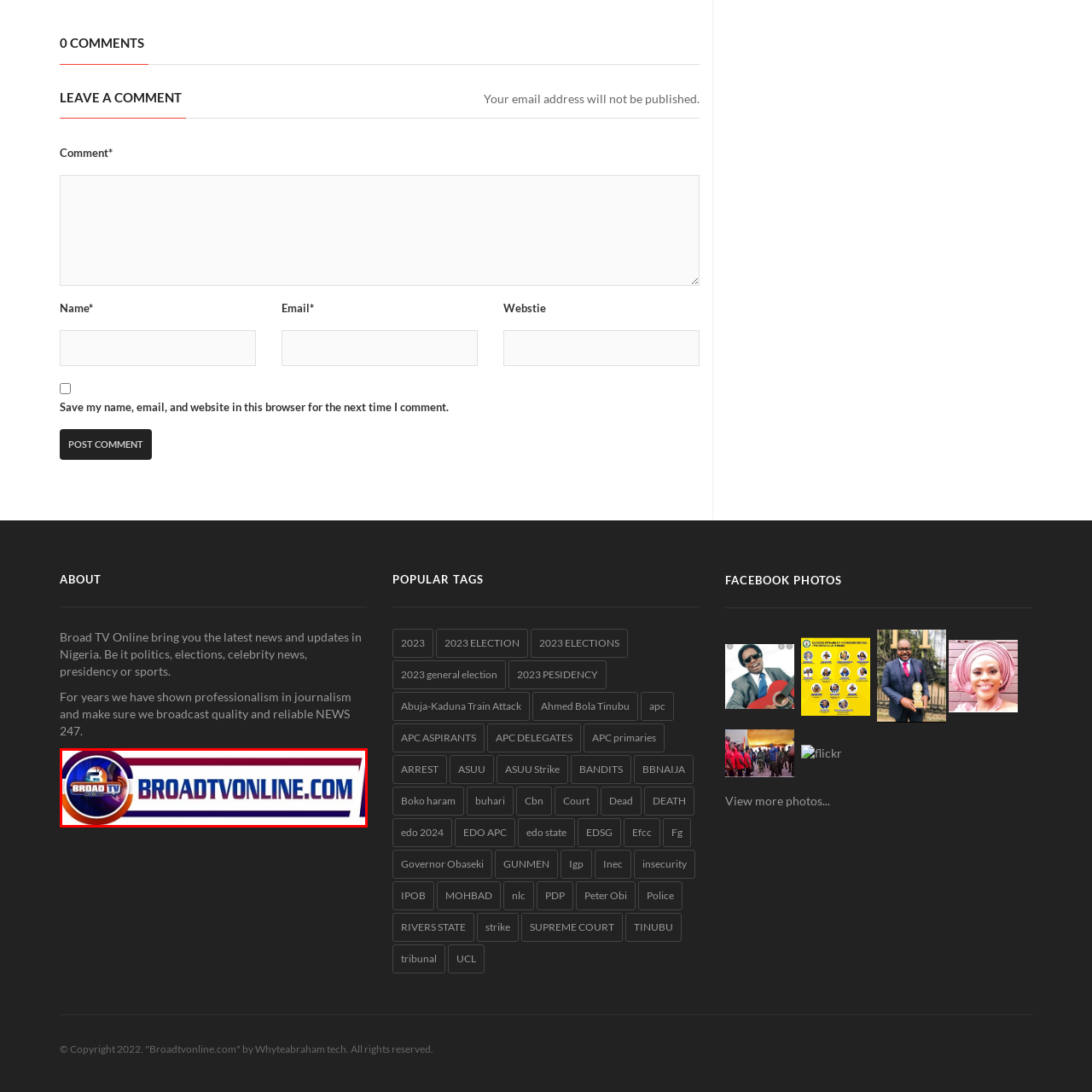View the element within the red boundary, What type of content does Broad TV Online deliver? 
Deliver your response in one word or phrase.

News and updates